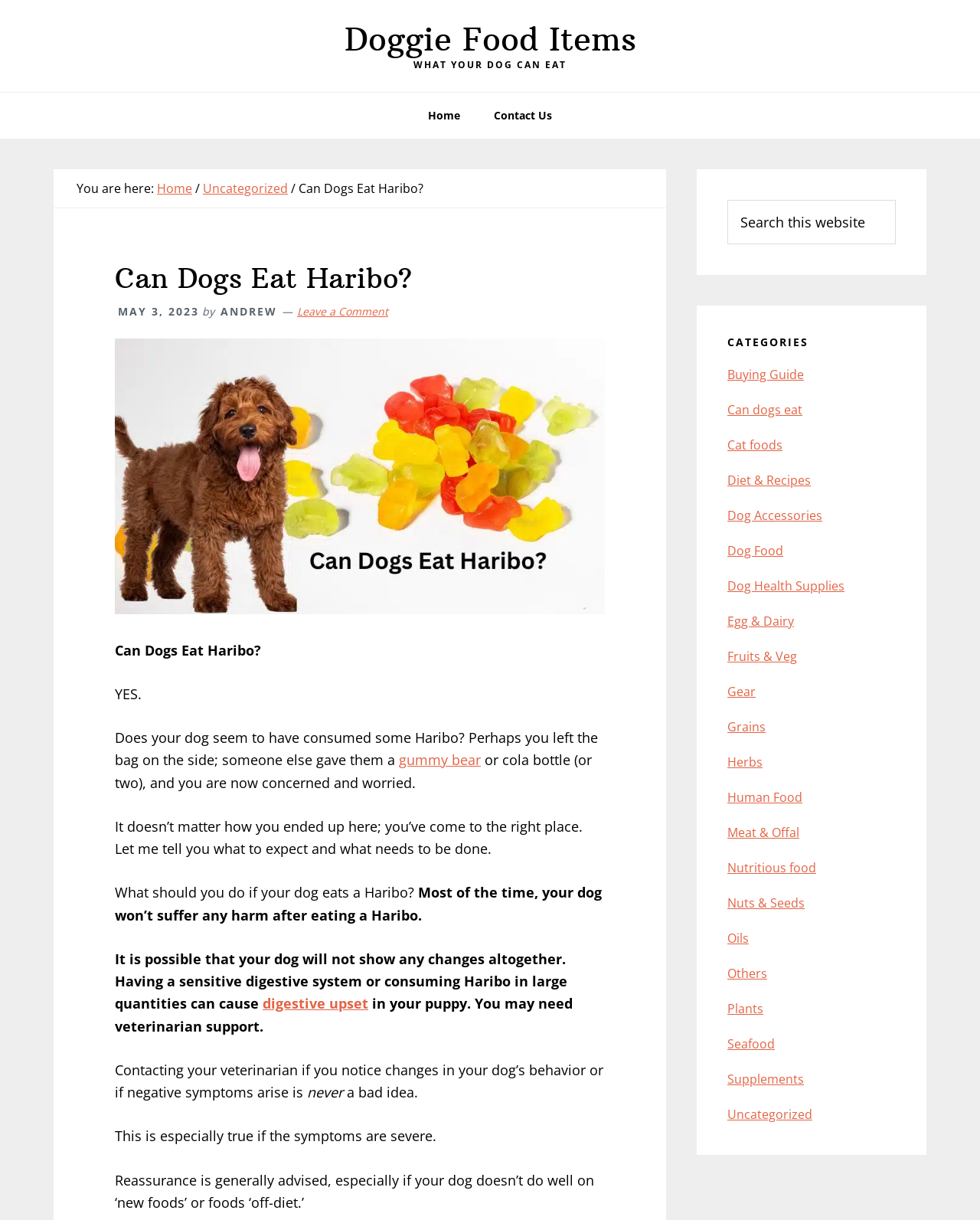Please identify the bounding box coordinates of the element's region that should be clicked to execute the following instruction: "Click on the 'Home' link". The bounding box coordinates must be four float numbers between 0 and 1, i.e., [left, top, right, bottom].

[0.421, 0.076, 0.485, 0.114]